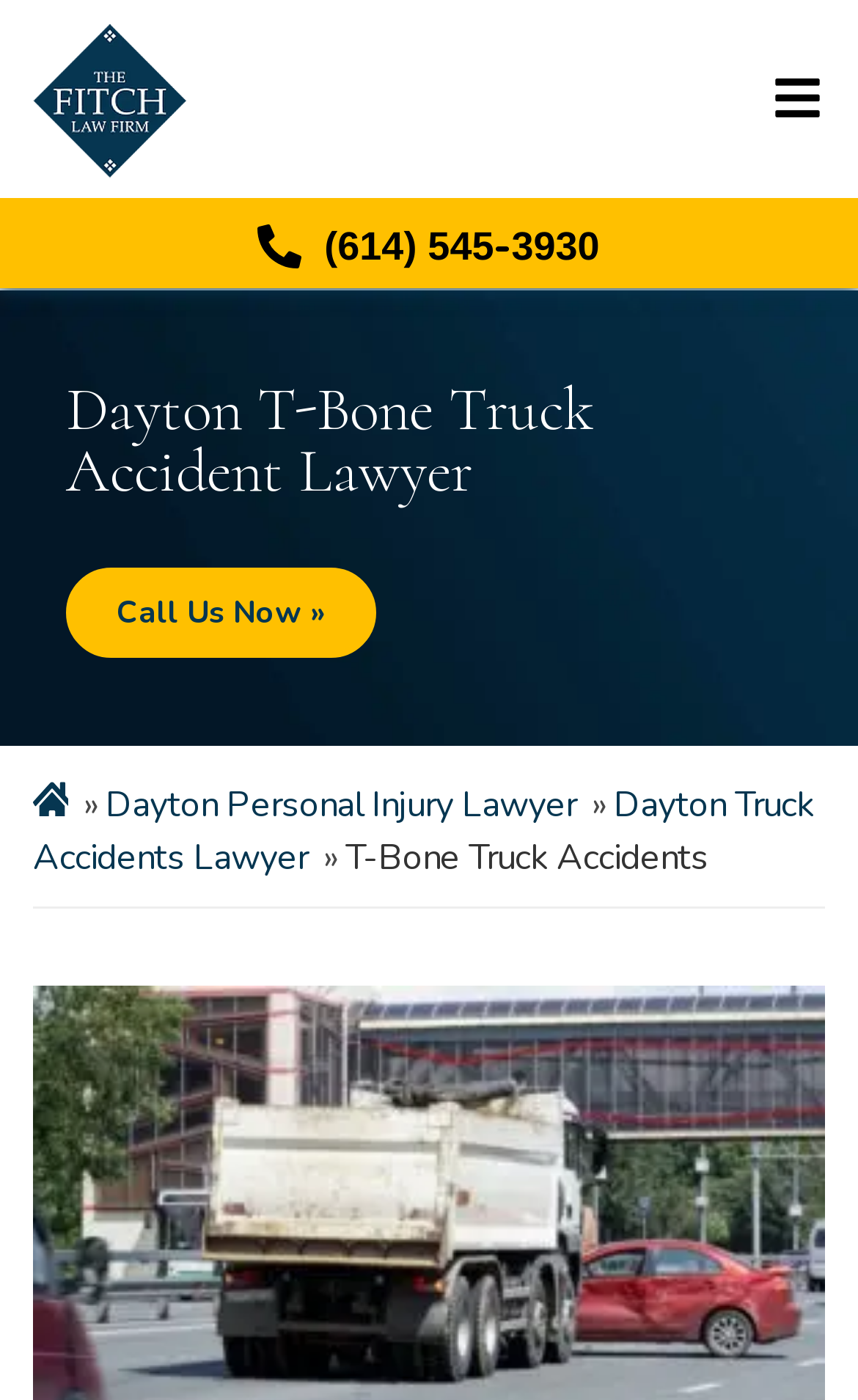Find the headline of the webpage and generate its text content.

Dayton T-Bone Truck Accident Lawyer